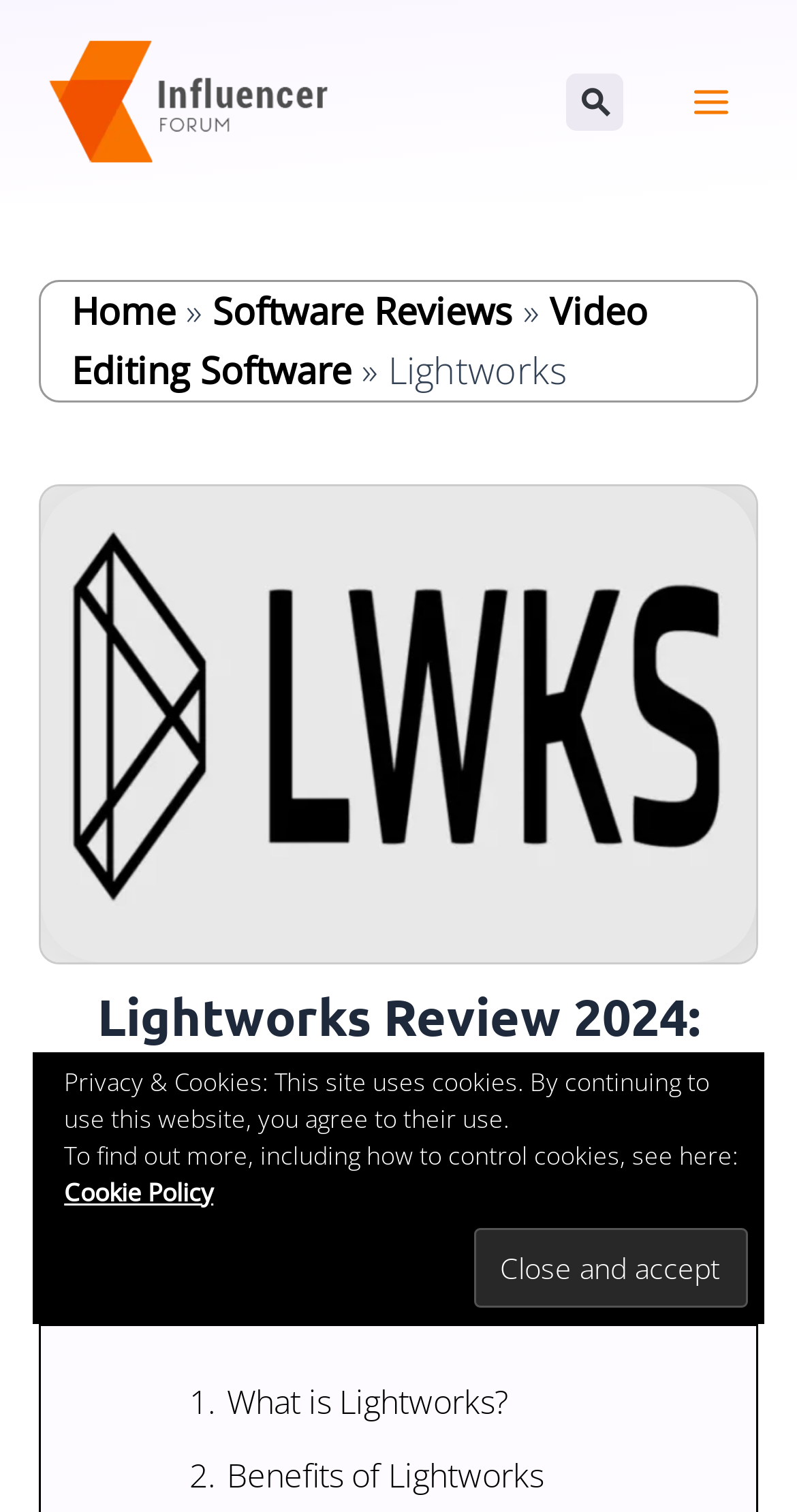Can you find the bounding box coordinates of the area I should click to execute the following instruction: "open the main menu"?

[0.834, 0.037, 0.949, 0.097]